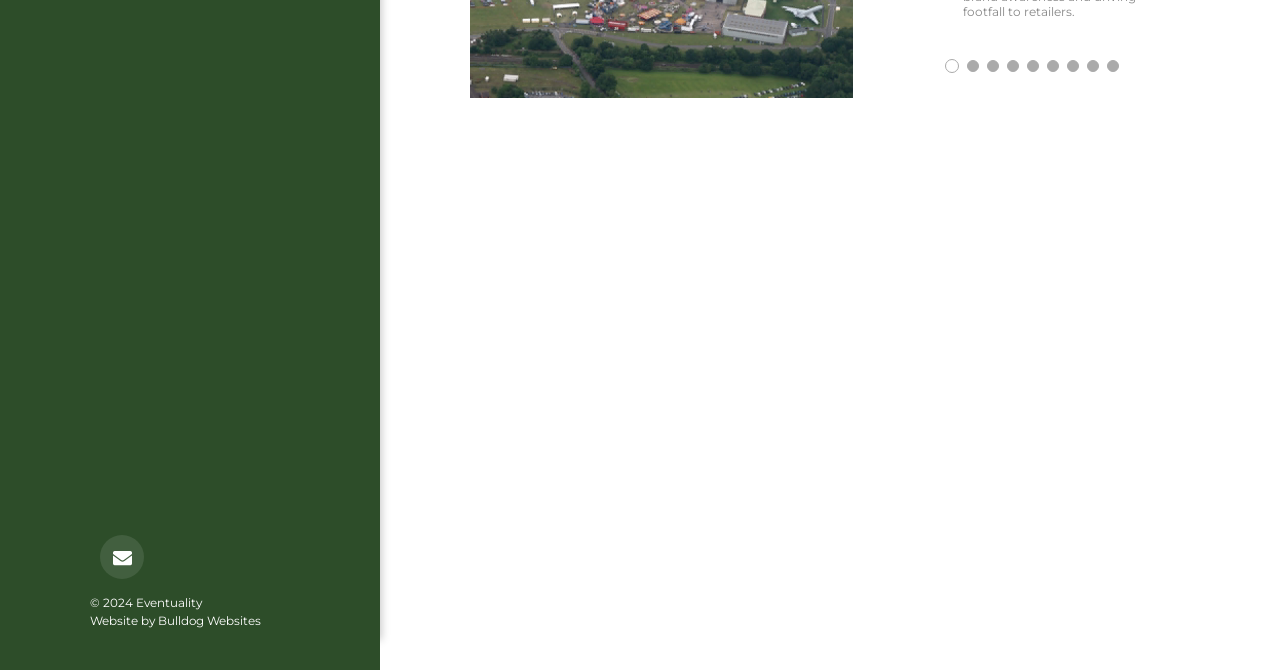Find the bounding box of the web element that fits this description: "Eventuality".

[0.106, 0.889, 0.158, 0.911]